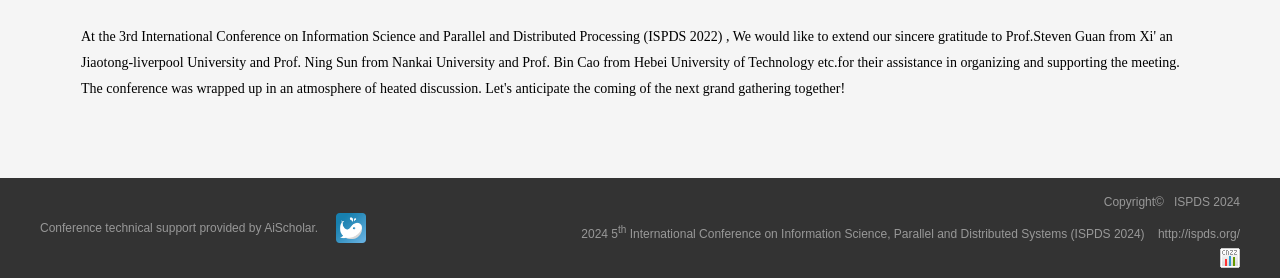Utilize the details in the image to give a detailed response to the question: What is the ordinal number of the conference?

The ordinal number of the conference can be found in the StaticText element with the text '2024 5th'. This element is located at the bottom of the page, with a bounding box coordinate of [0.454, 0.817, 0.483, 0.867]. The superscript 'th' indicates that it is an ordinal number.